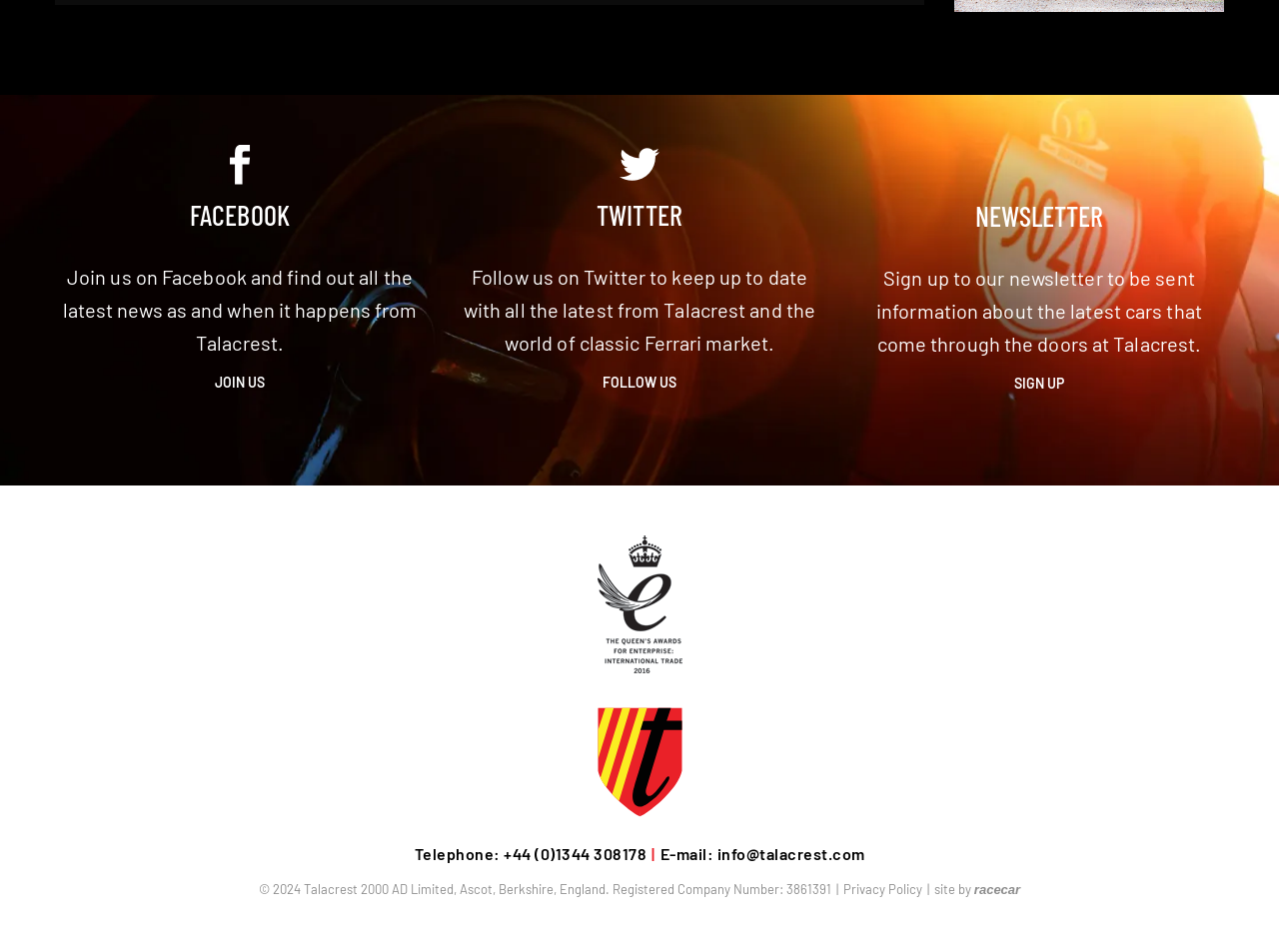What is the name of the company that designed the website? From the image, respond with a single word or brief phrase.

racecar